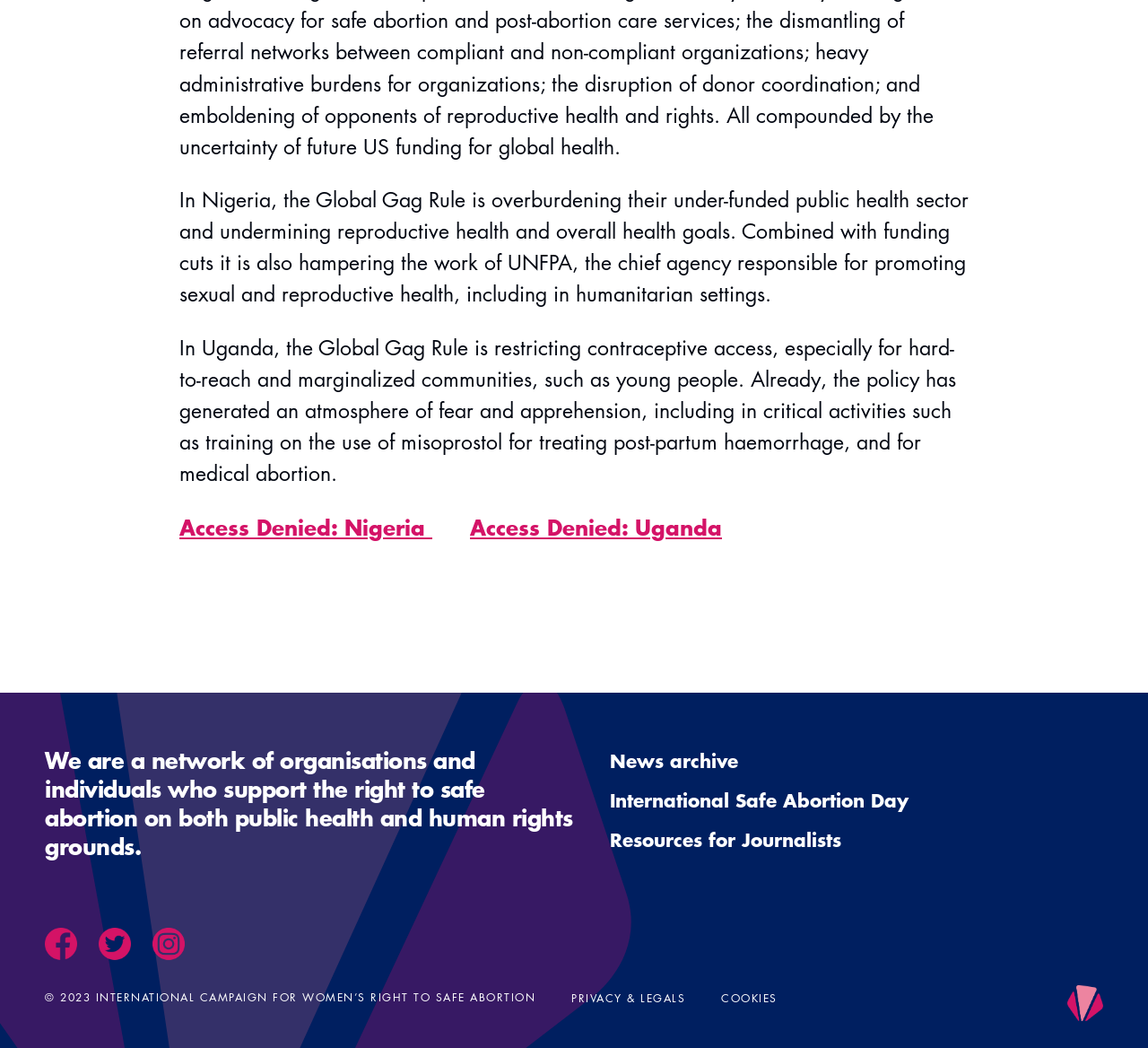Please identify the bounding box coordinates of the element's region that needs to be clicked to fulfill the following instruction: "Search for something". The bounding box coordinates should consist of four float numbers between 0 and 1, i.e., [left, top, right, bottom].

None